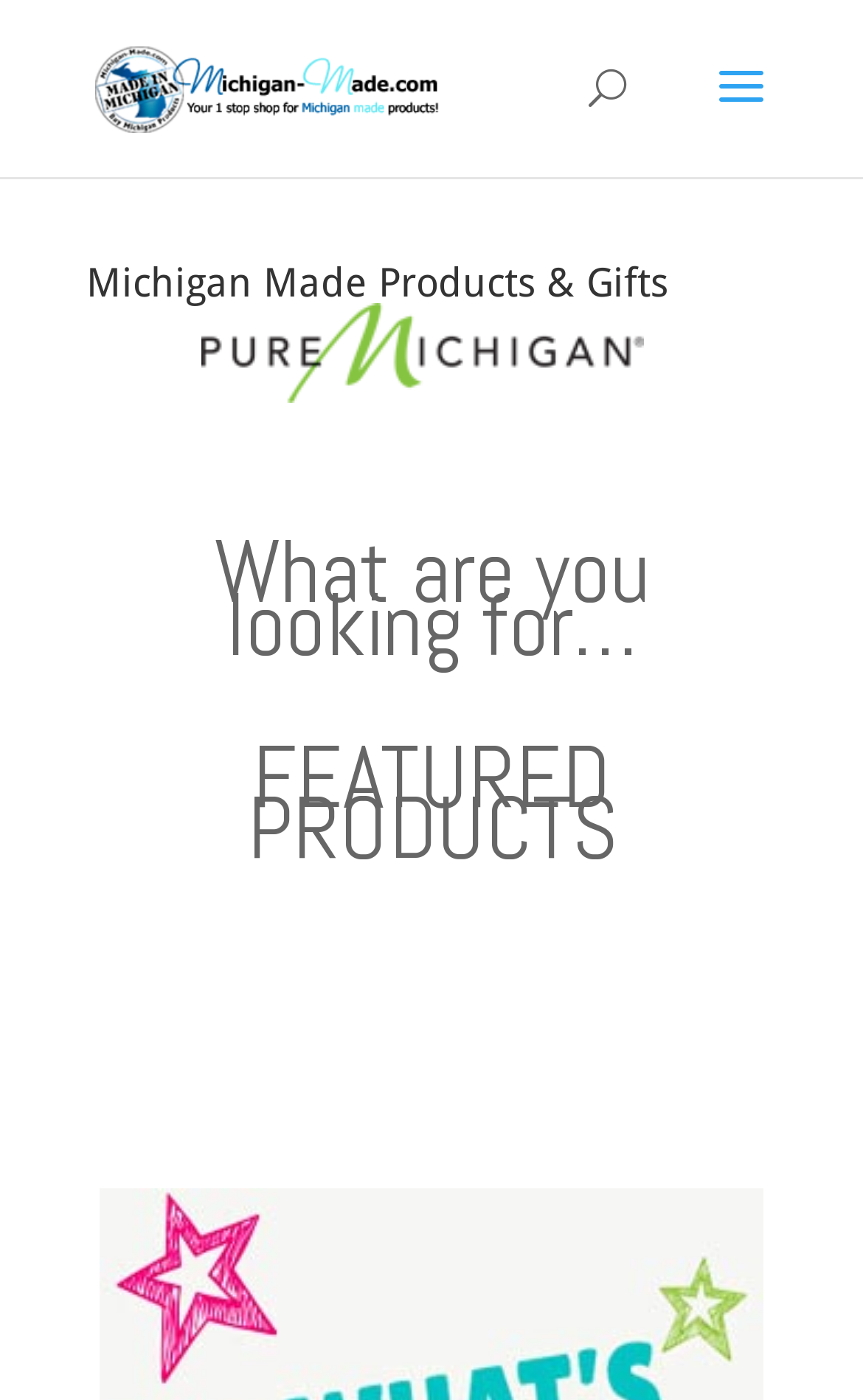Identify and provide the text content of the webpage's primary headline.

Michigan Made Products & Gifts